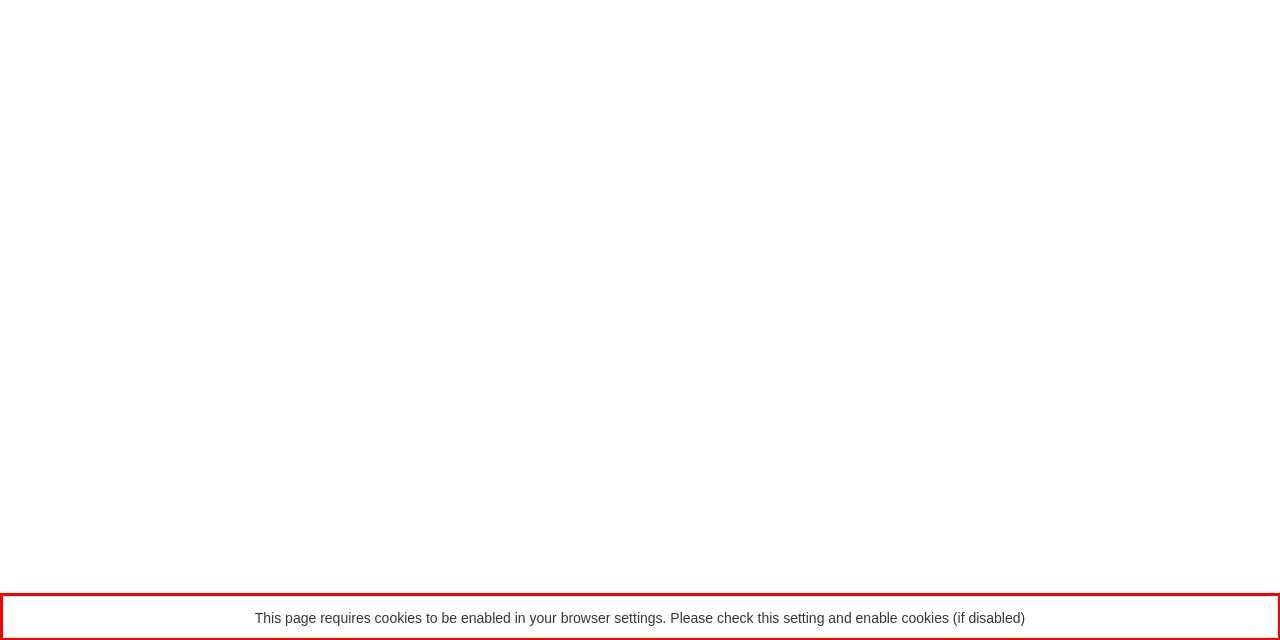Look at the provided screenshot of the webpage and perform OCR on the text within the red bounding box.

This page requires cookies to be enabled in your browser settings. Please check this setting and enable cookies (if disabled)